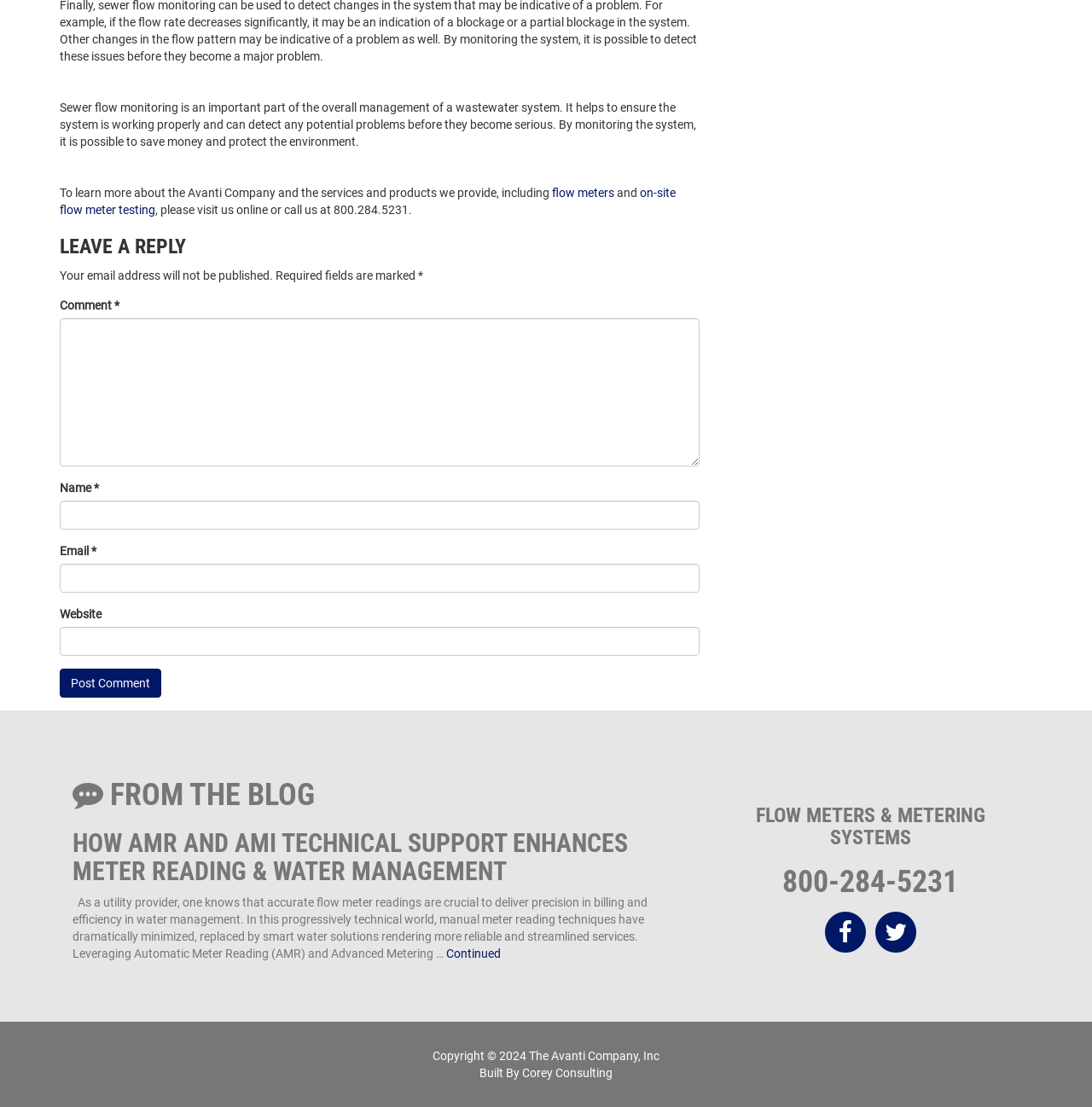Please identify the bounding box coordinates of the element's region that I should click in order to complete the following instruction: "Call the Avanti Company at 800.284.5231". The bounding box coordinates consist of four float numbers between 0 and 1, i.e., [left, top, right, bottom].

[0.66, 0.782, 0.934, 0.813]